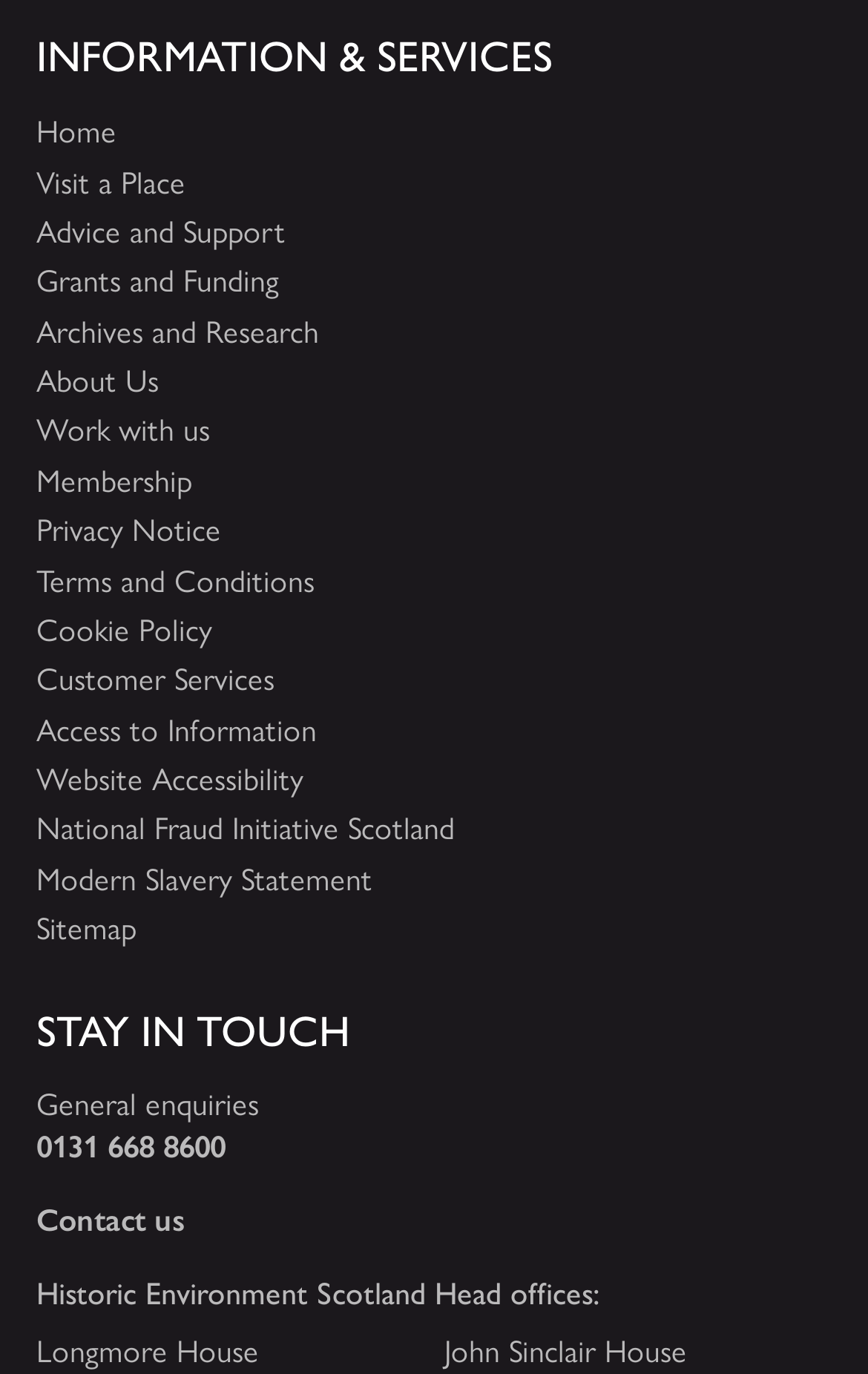Please identify the bounding box coordinates of the clickable area that will fulfill the following instruction: "contact us". The coordinates should be in the format of four float numbers between 0 and 1, i.e., [left, top, right, bottom].

[0.042, 0.87, 0.214, 0.903]